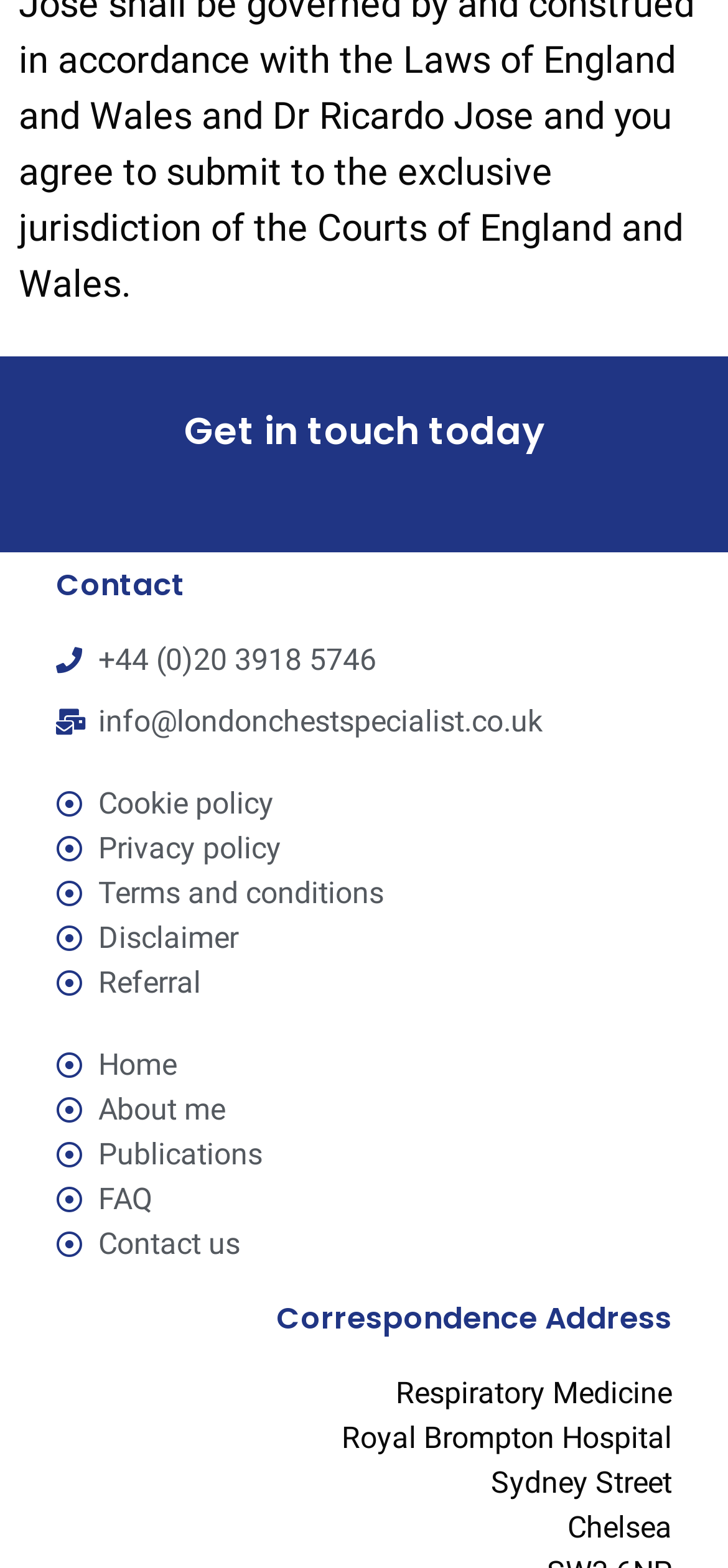Locate the bounding box coordinates of the clickable part needed for the task: "Click 'Get in touch today'".

[0.253, 0.259, 0.747, 0.292]